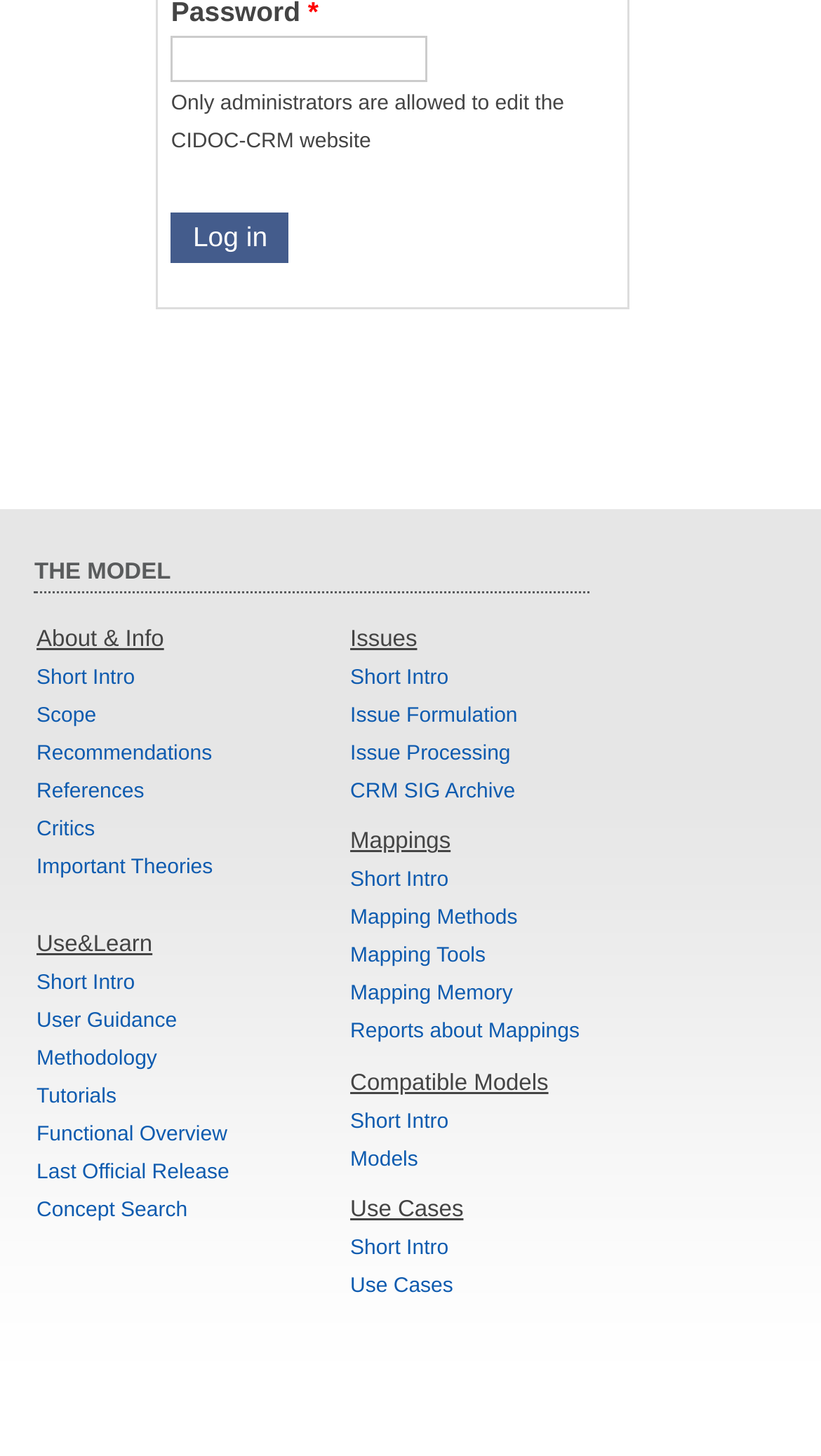Show the bounding box coordinates of the region that should be clicked to follow the instruction: "log in."

[0.208, 0.146, 0.352, 0.181]